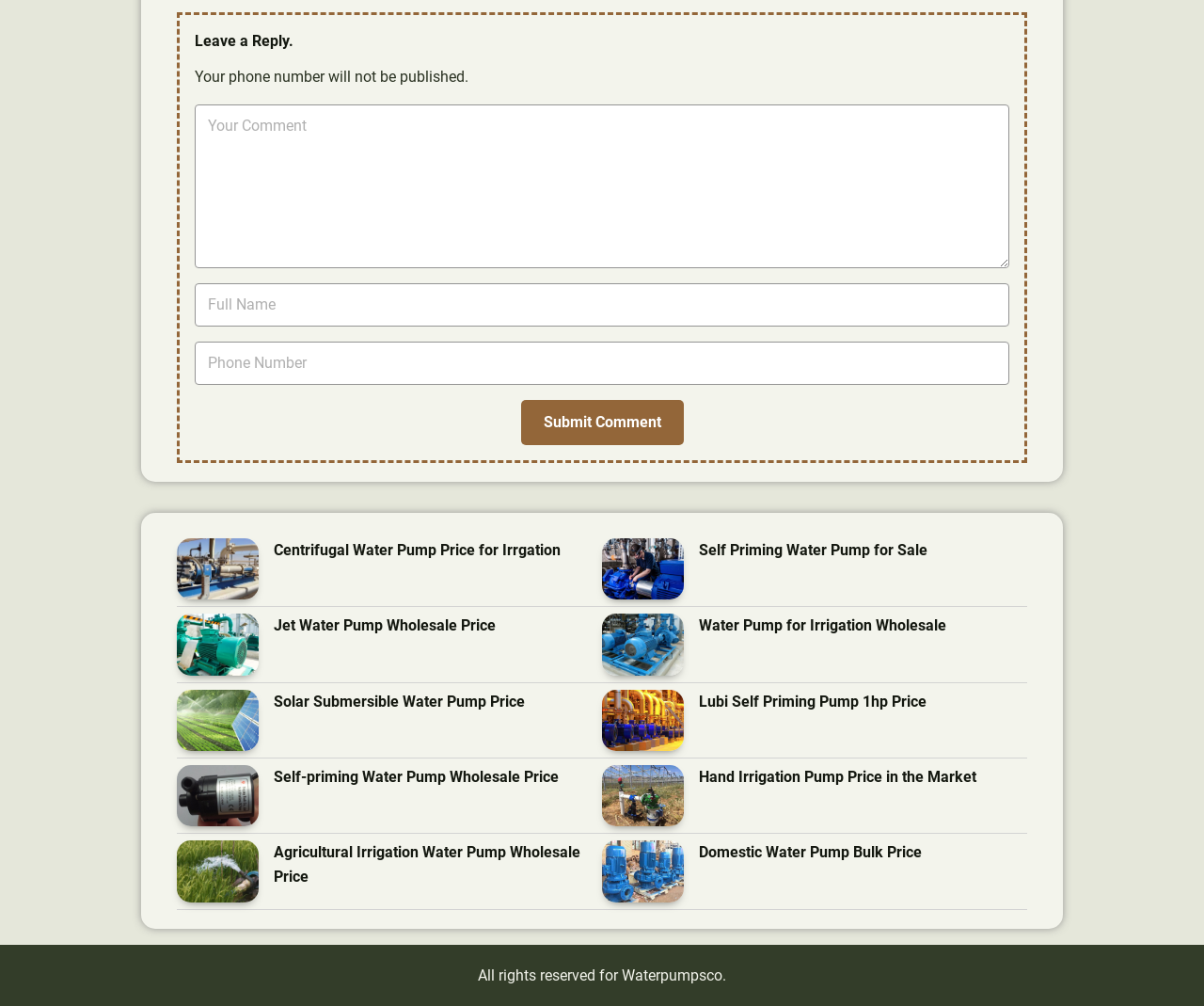What is the name of the company associated with the webpage?
Answer with a single word or short phrase according to what you see in the image.

Waterpumpsco